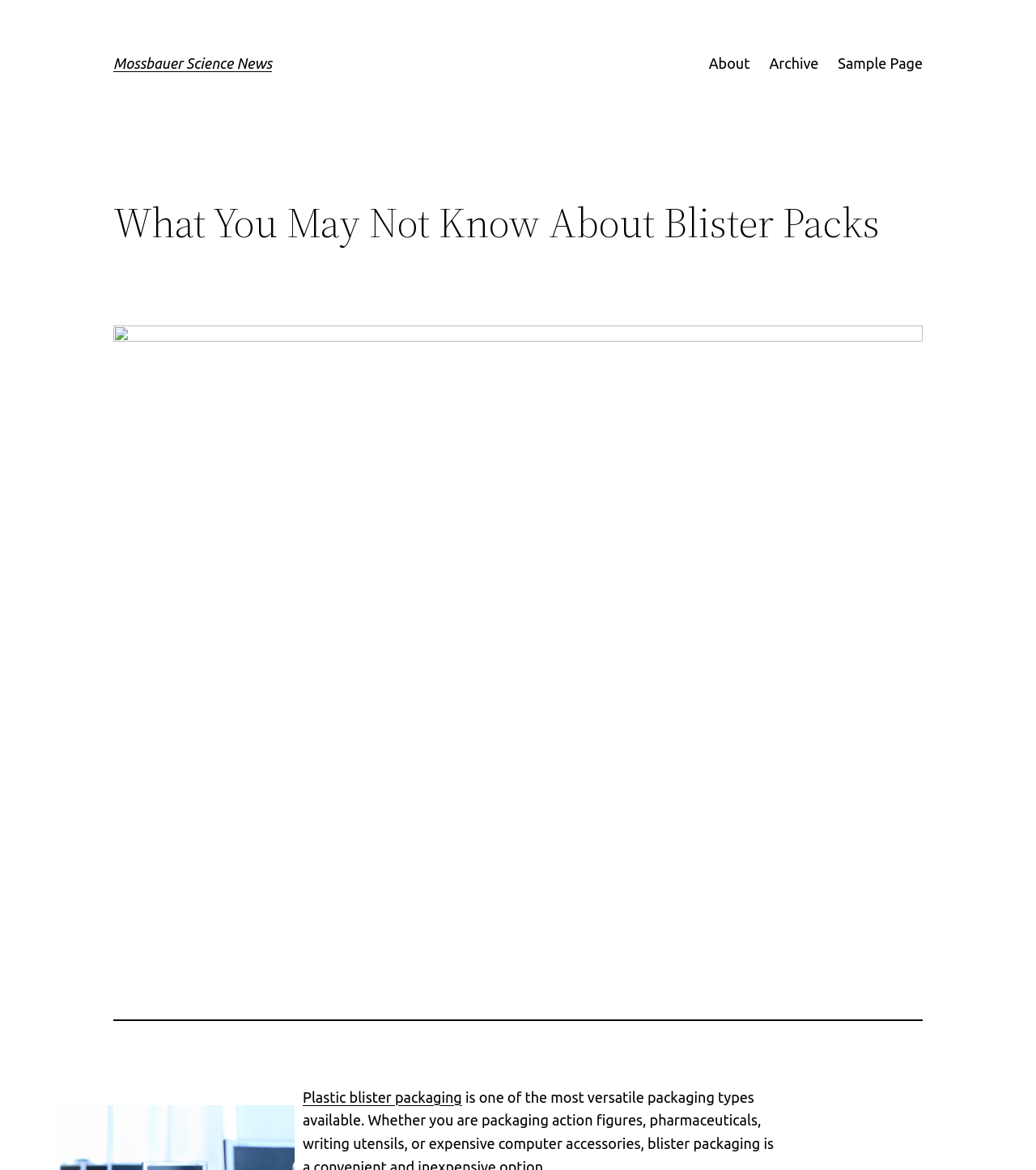Please analyze the image and provide a thorough answer to the question:
What is the name of the website?

I determined the name of the website by looking at the top-most heading element, which contains the text 'Mossbauer Science News'.